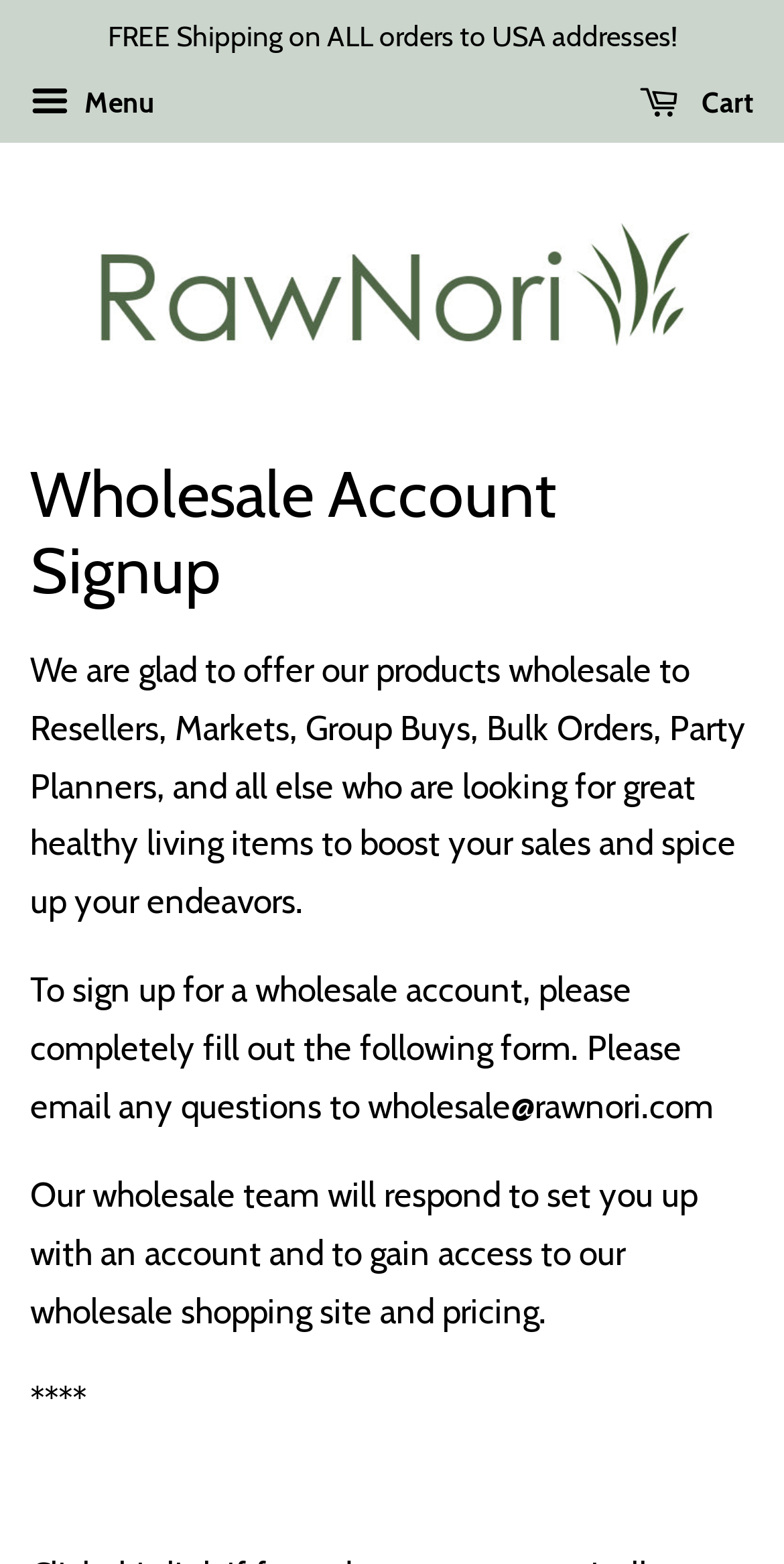What is the purpose of filling out the form?
Please provide a single word or phrase based on the screenshot.

To get access to wholesale shopping site